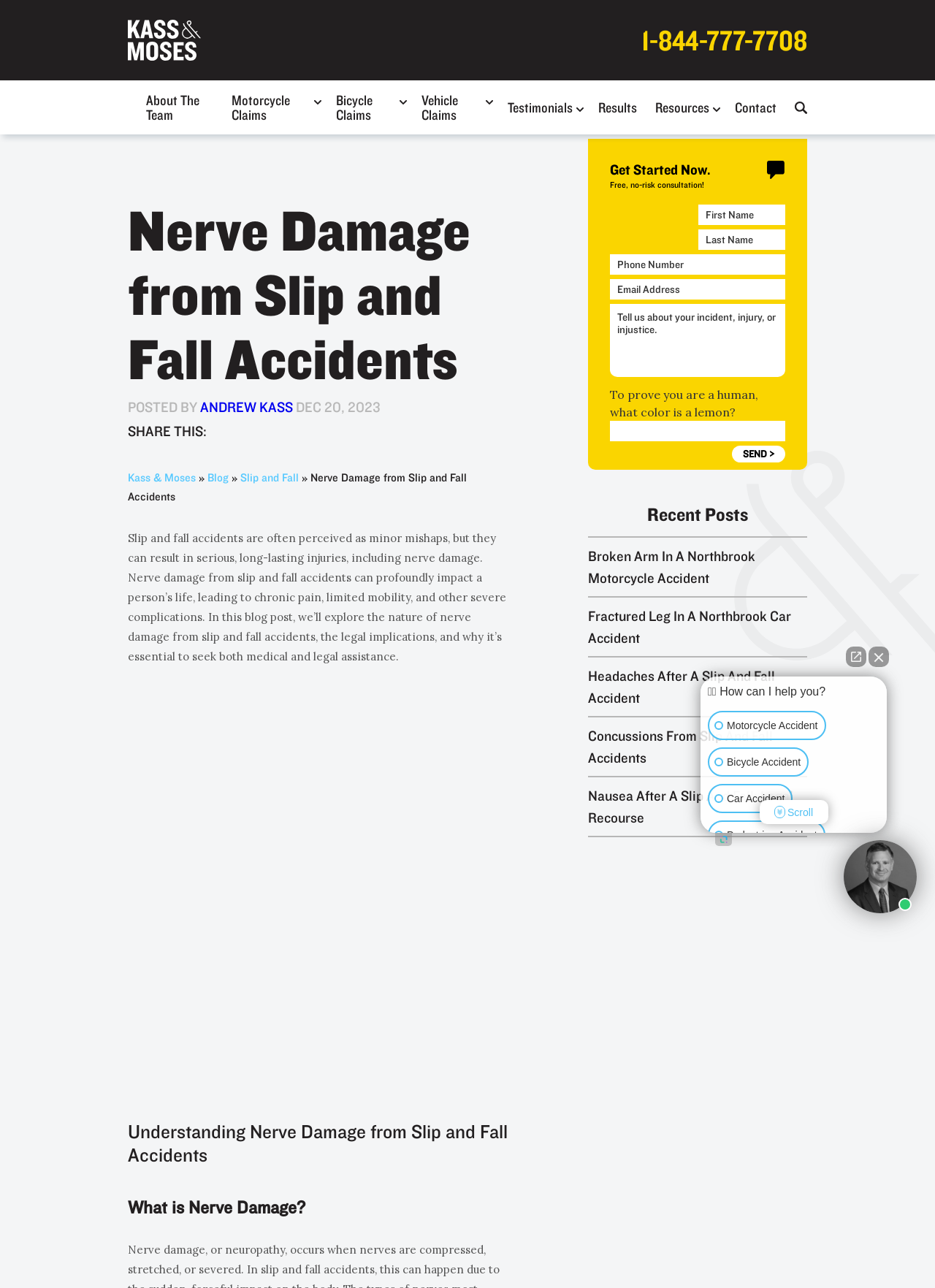Pinpoint the bounding box coordinates of the element you need to click to execute the following instruction: "Fill out the contact form". The bounding box should be represented by four float numbers between 0 and 1, in the format [left, top, right, bottom].

[0.652, 0.159, 0.84, 0.359]